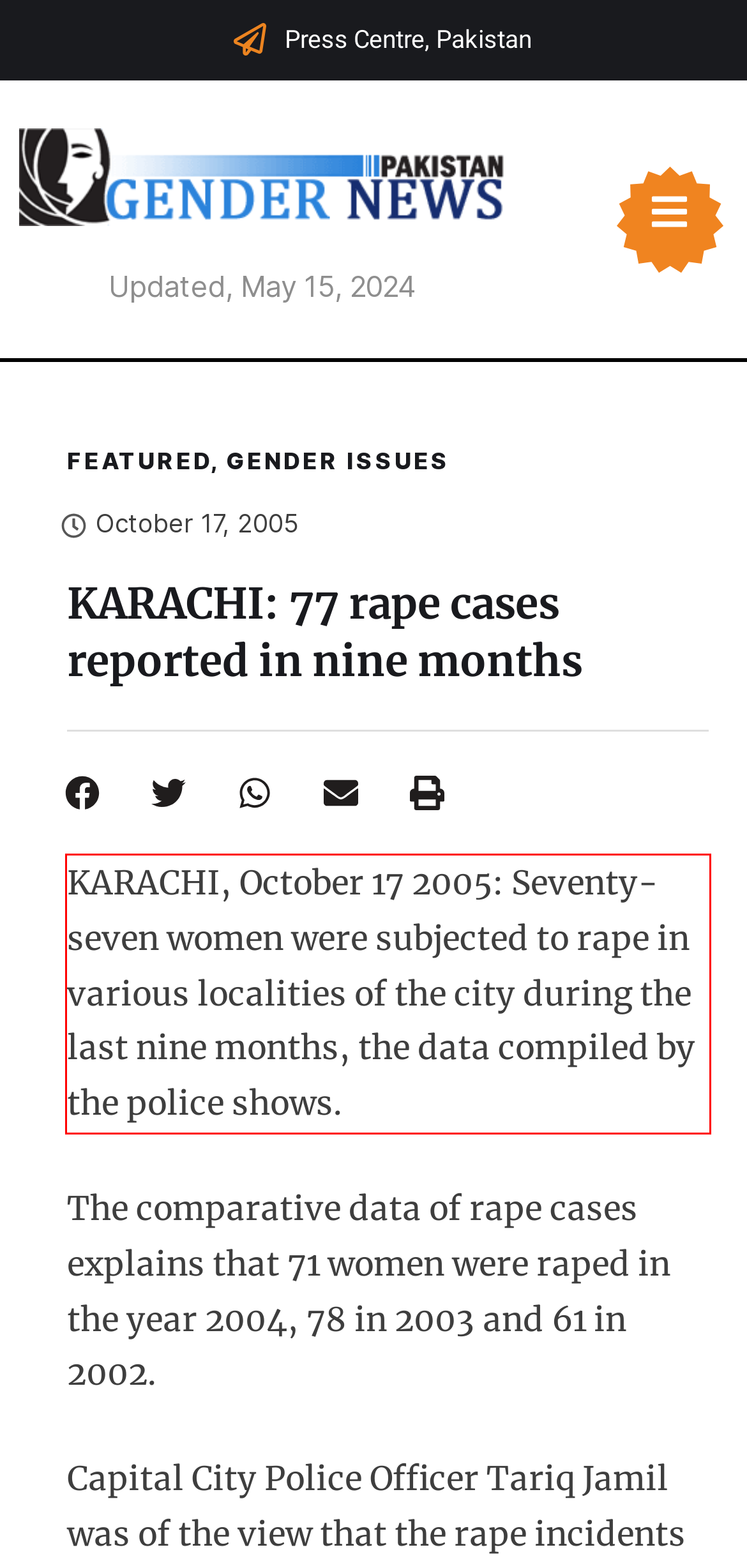Locate the red bounding box in the provided webpage screenshot and use OCR to determine the text content inside it.

KARACHI, October 17 2005: Seventy-seven women were subjected to rape in various localities of the city during the last nine months, the data compiled by the police shows.